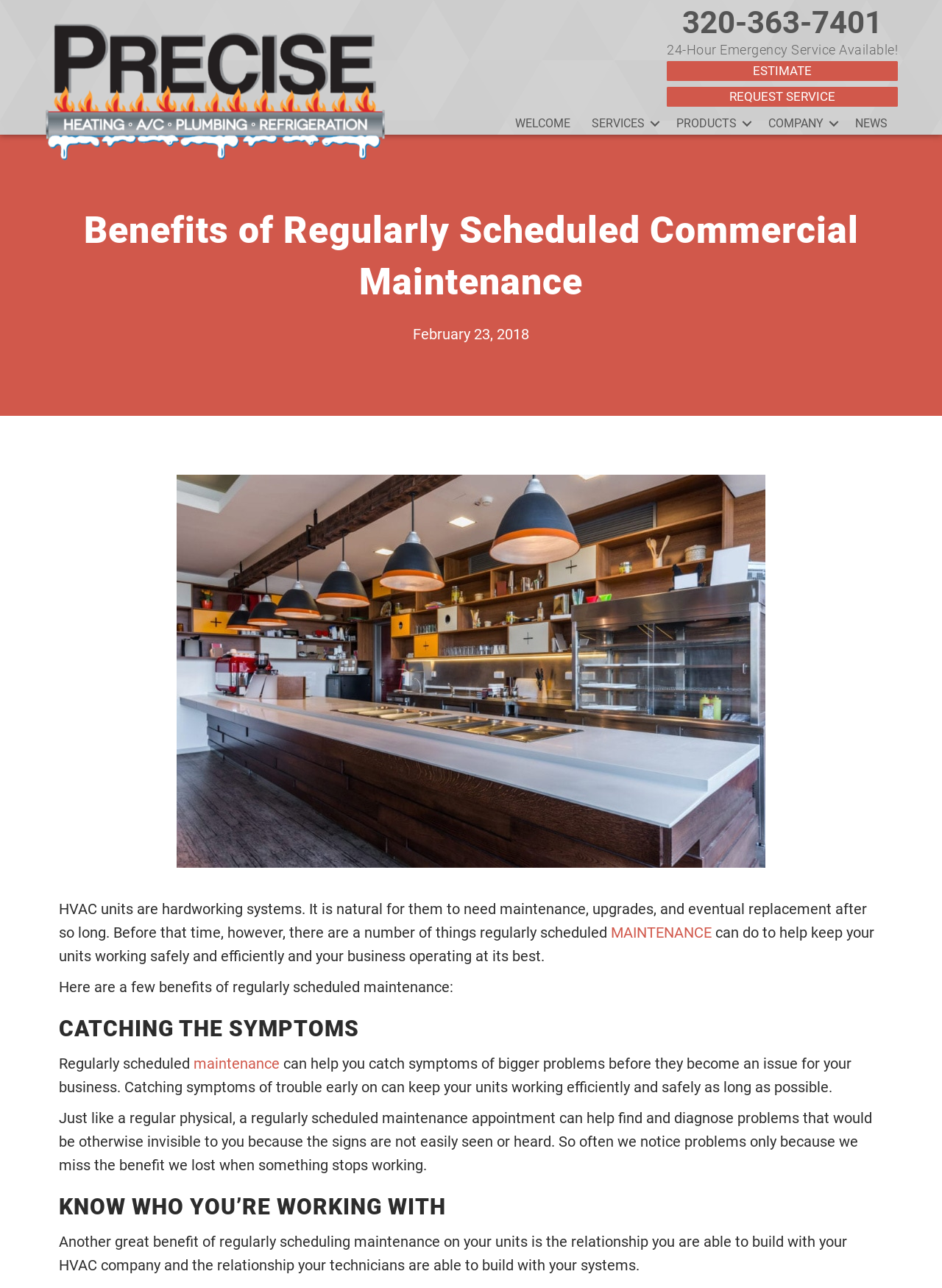Locate the bounding box coordinates of the area where you should click to accomplish the instruction: "Call 320-363-7401".

[0.724, 0.003, 0.937, 0.031]